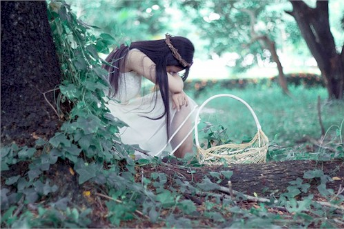Provide a one-word or one-phrase answer to the question:
What is the woman examining?

a woven basket